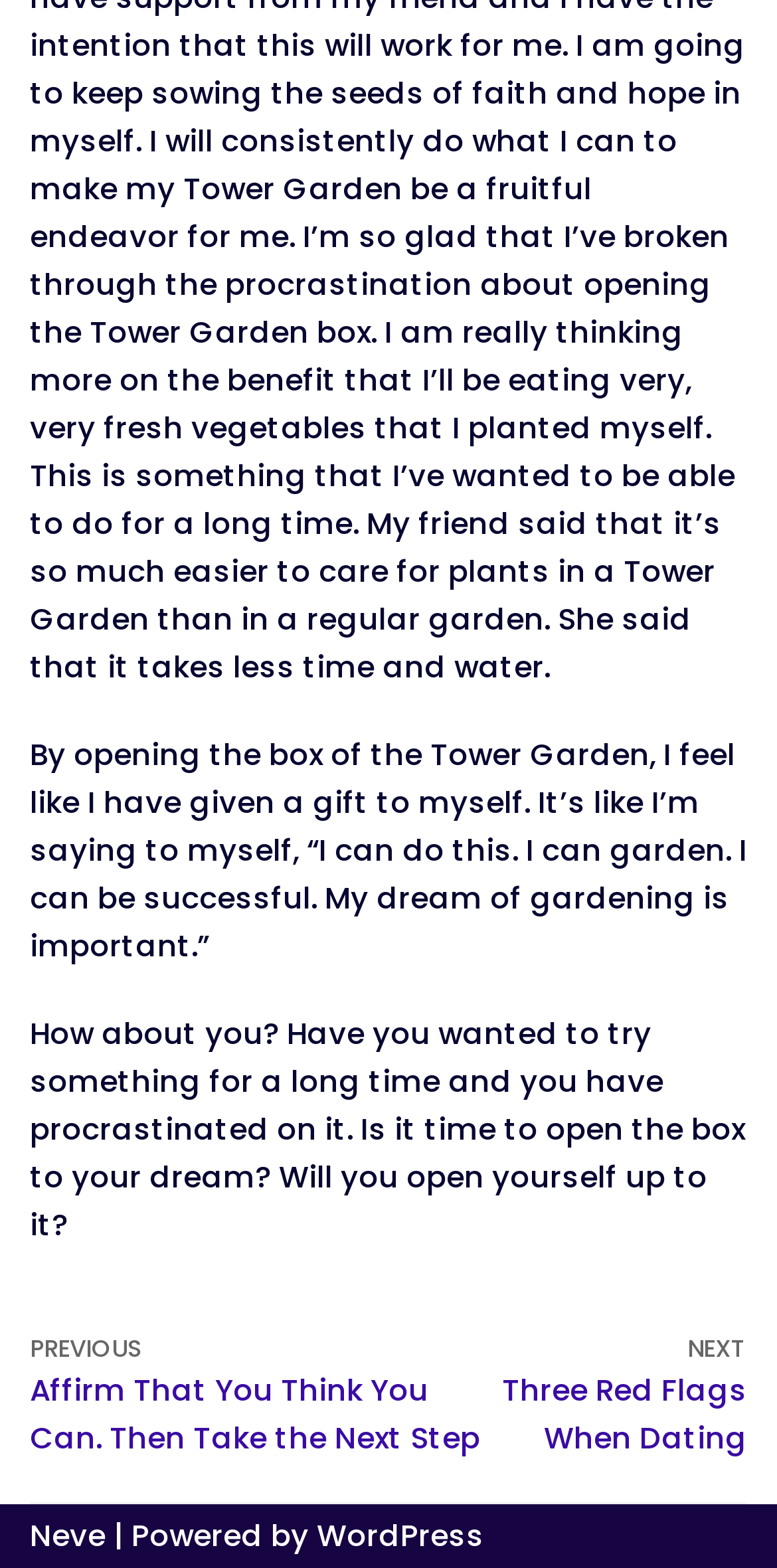Provide the bounding box coordinates of the UI element this sentence describes: "nextThree Red Flags When Dating".

[0.641, 0.847, 0.962, 0.93]